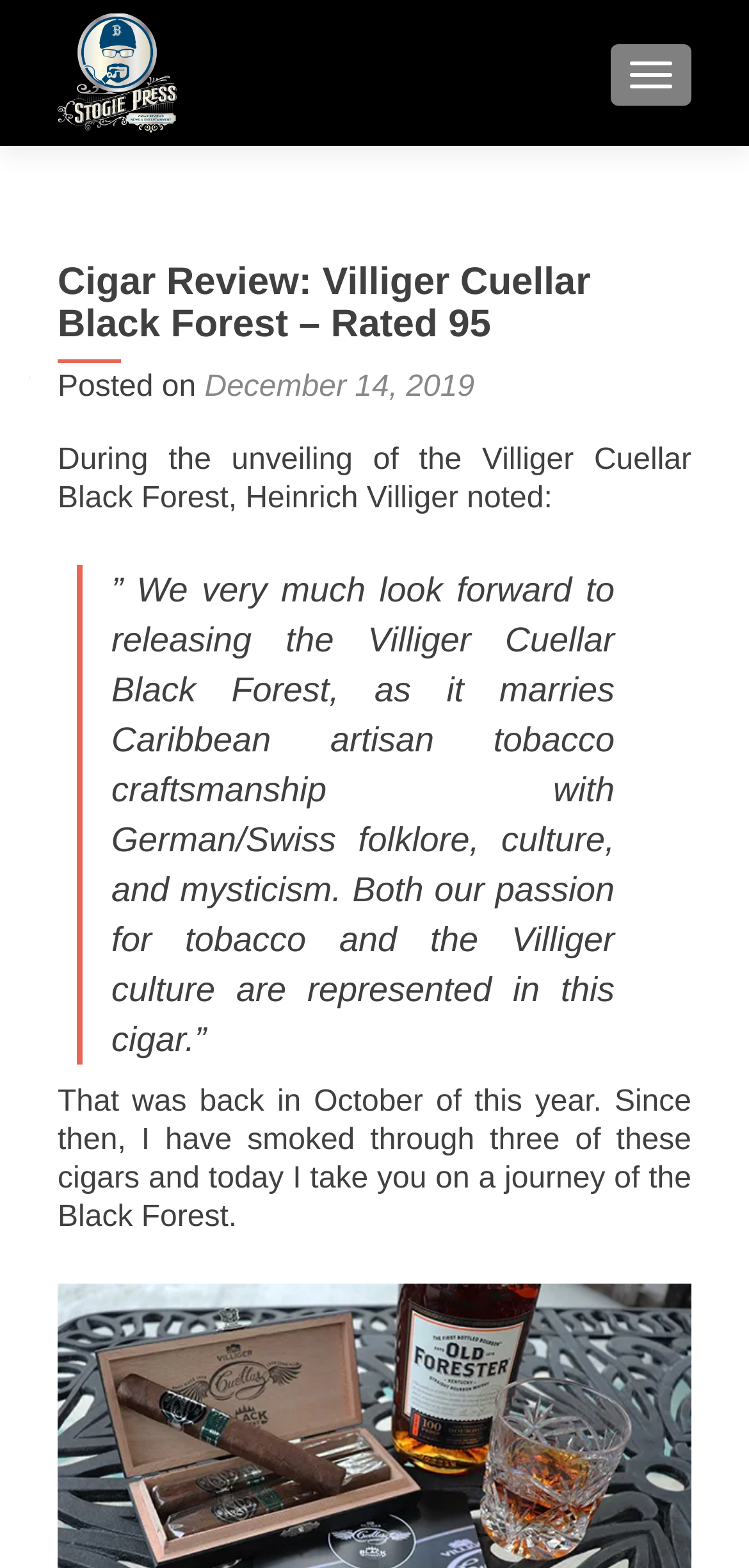Identify the first-level heading on the webpage and generate its text content.

Cigar Review: Villiger Cuellar Black Forest – Rated 95